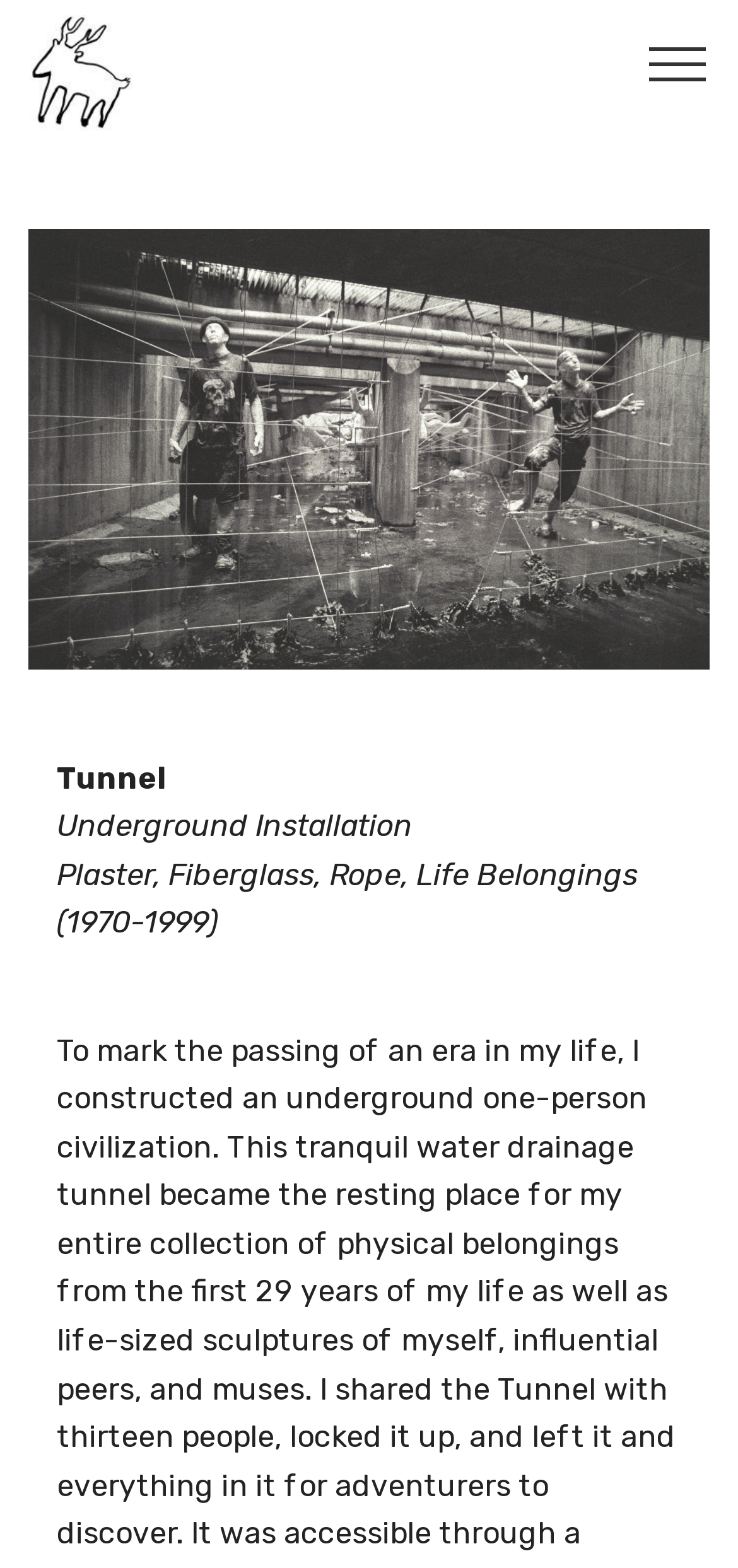What is the time period of the artwork or installation?
Answer the question with detailed information derived from the image.

The text 'Plaster, Fiberglass, Rope, Life Belongings (1970-1999)' indicates that the artwork or installation was created between 1970 and 1999.